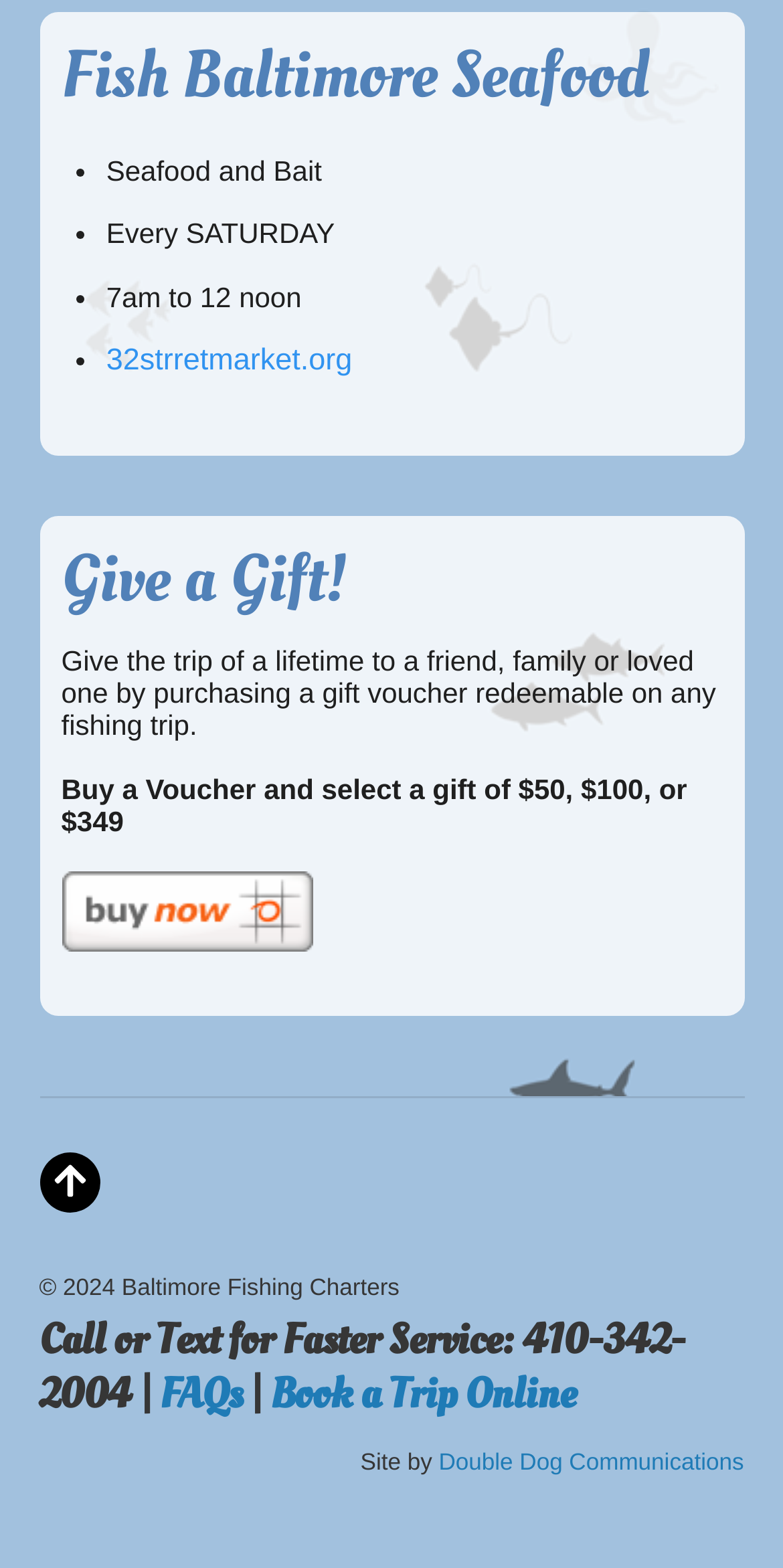Give a short answer to this question using one word or a phrase:
What is the minimum gift voucher amount?

$50